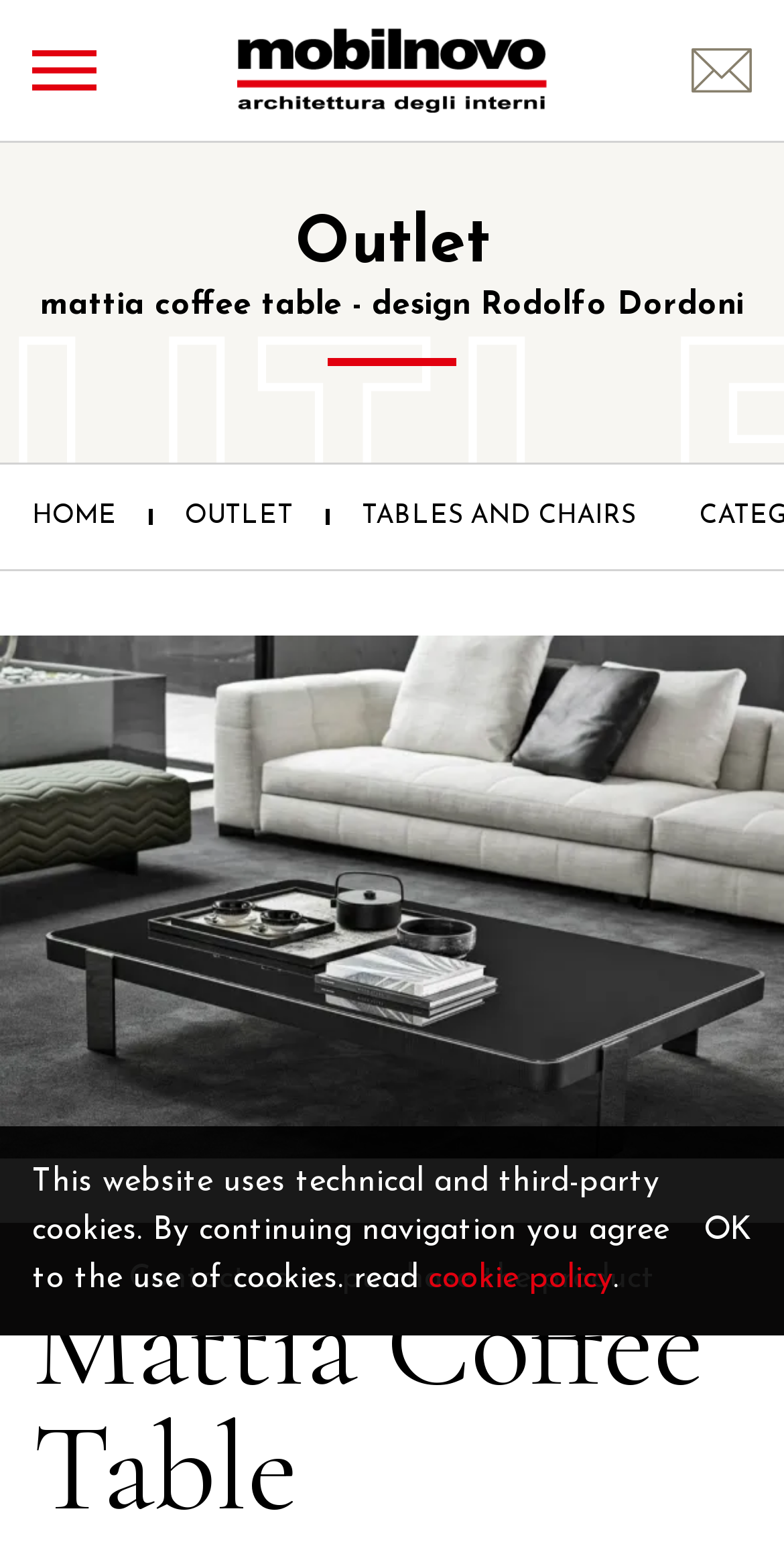How many navigation links are there?
Answer the question with a single word or phrase by looking at the picture.

4